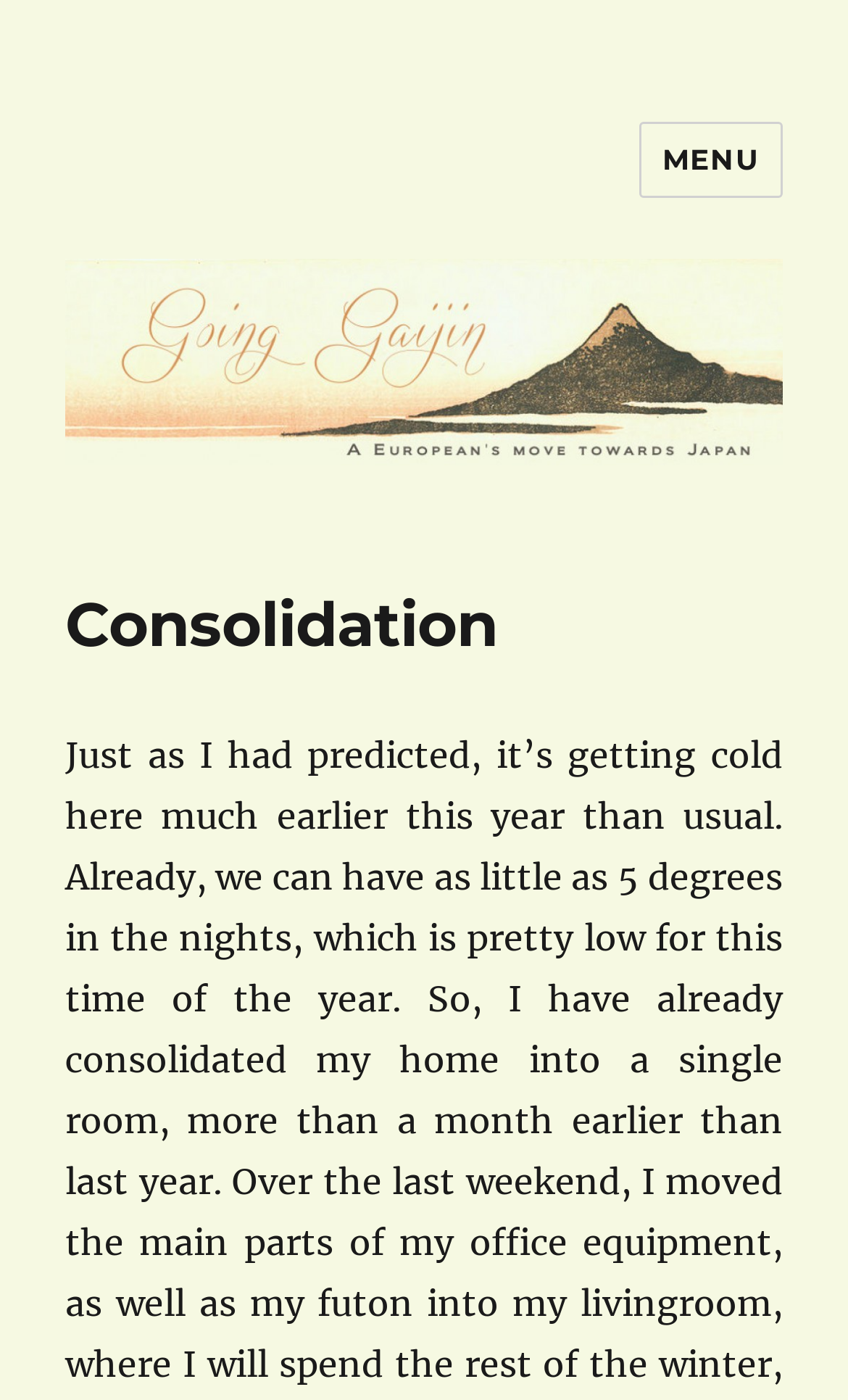Provide the bounding box coordinates, formatted as (top-left x, top-left y, bottom-right x, bottom-right y), with all values being floating point numbers between 0 and 1. Identify the bounding box of the UI element that matches the description: goinggaijin.com

[0.077, 0.114, 0.579, 0.158]